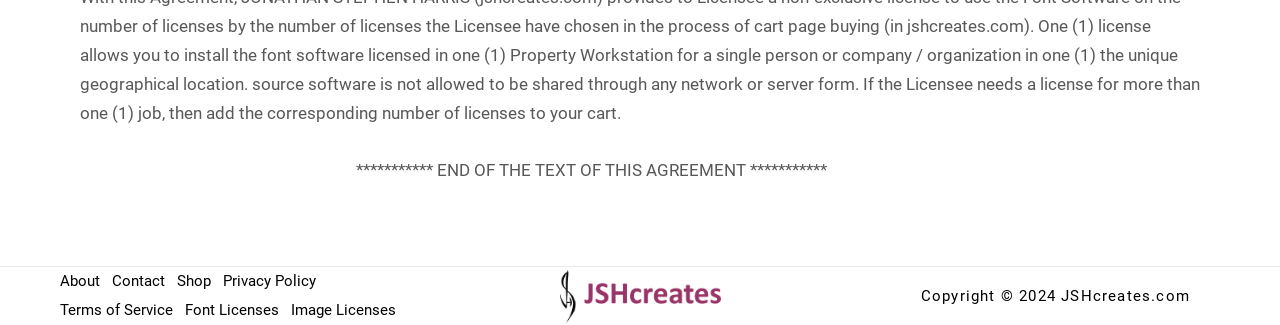Please answer the following question using a single word or phrase: What is the copyright year?

2024